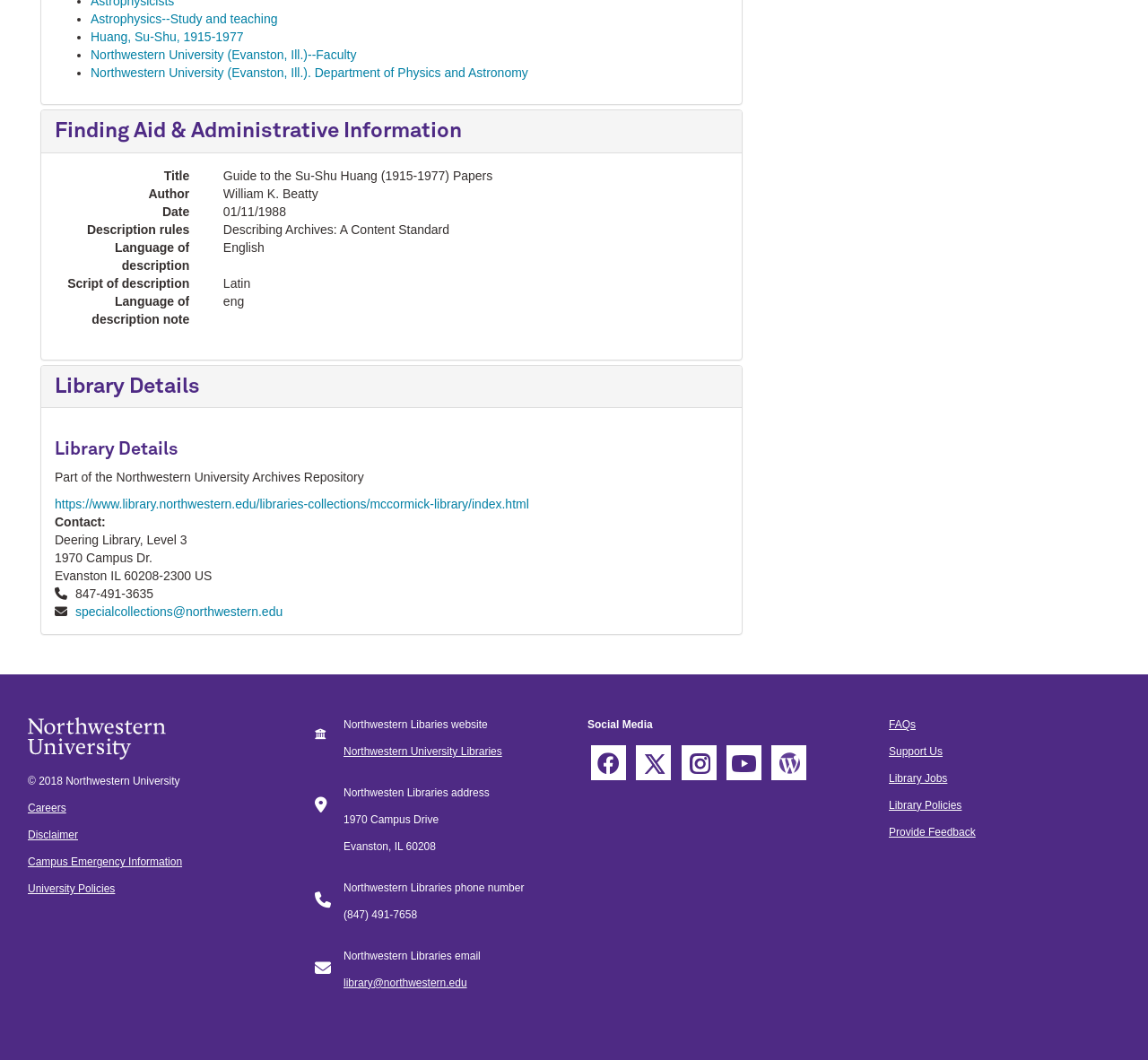Please provide the bounding box coordinates for the UI element as described: "Library Jobs". The coordinates must be four floats between 0 and 1, represented as [left, top, right, bottom].

[0.774, 0.728, 0.825, 0.74]